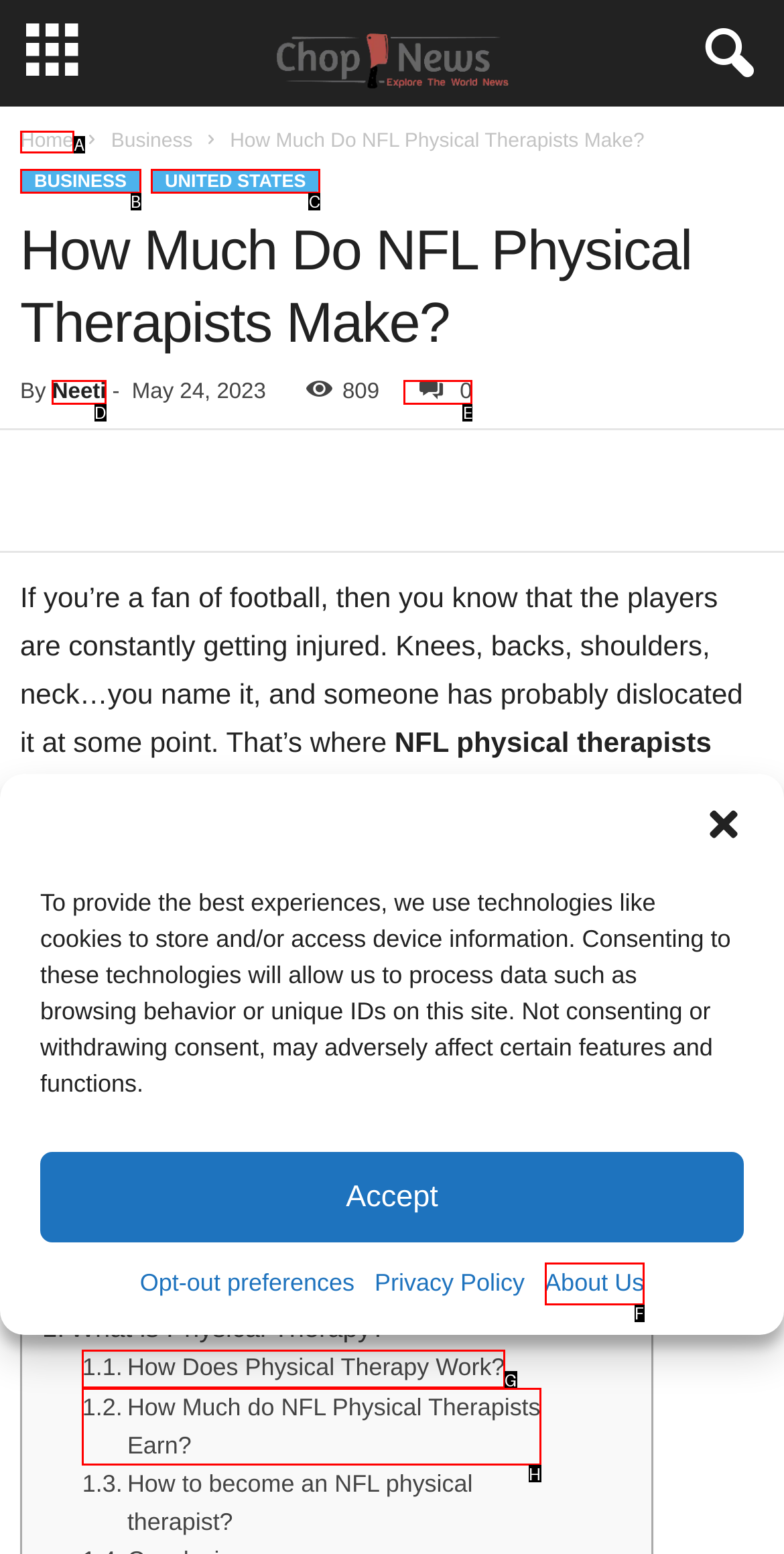Based on the description: How Does Physical Therapy Work?
Select the letter of the corresponding UI element from the choices provided.

G